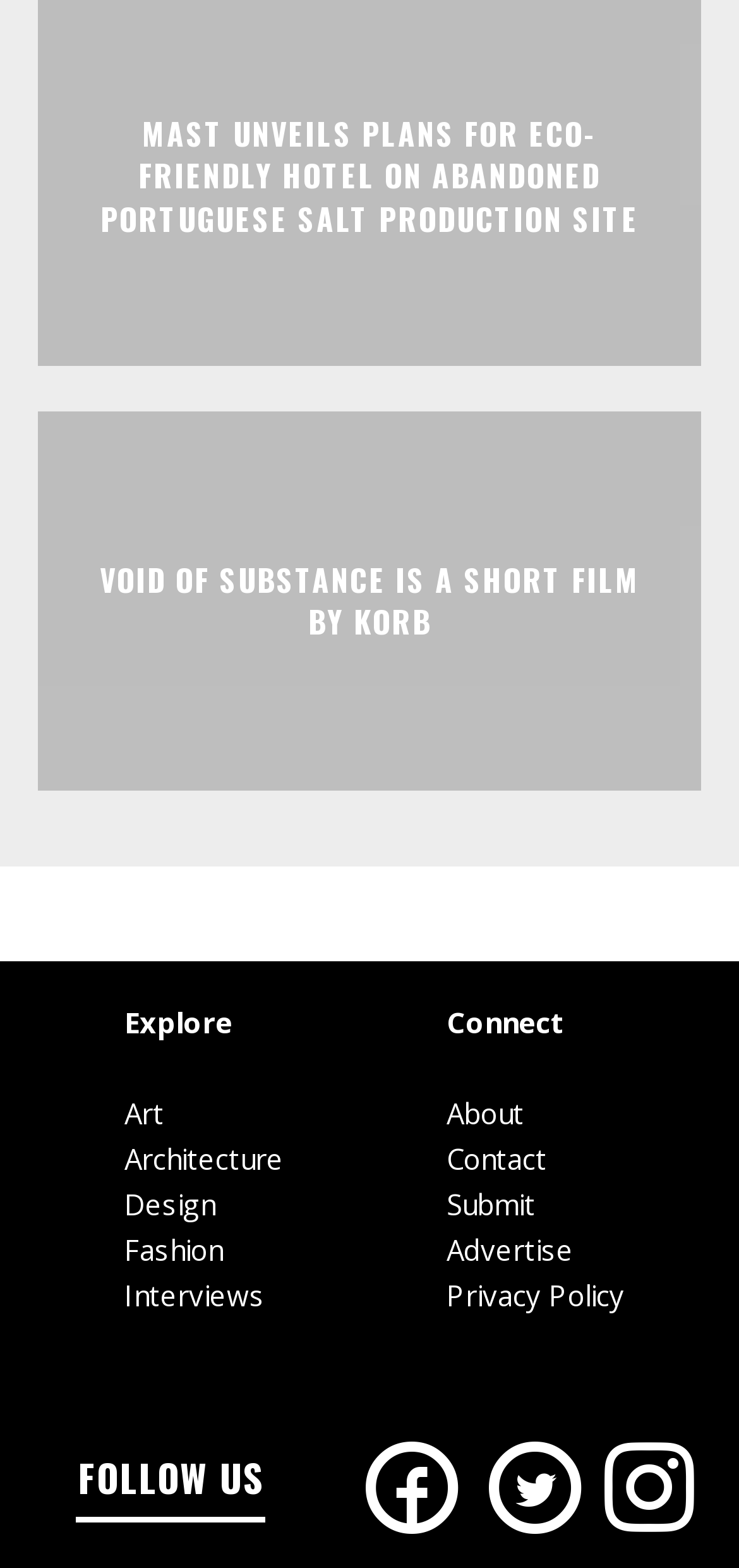Find the bounding box coordinates of the element I should click to carry out the following instruction: "Explore the Art section".

[0.168, 0.698, 0.222, 0.722]